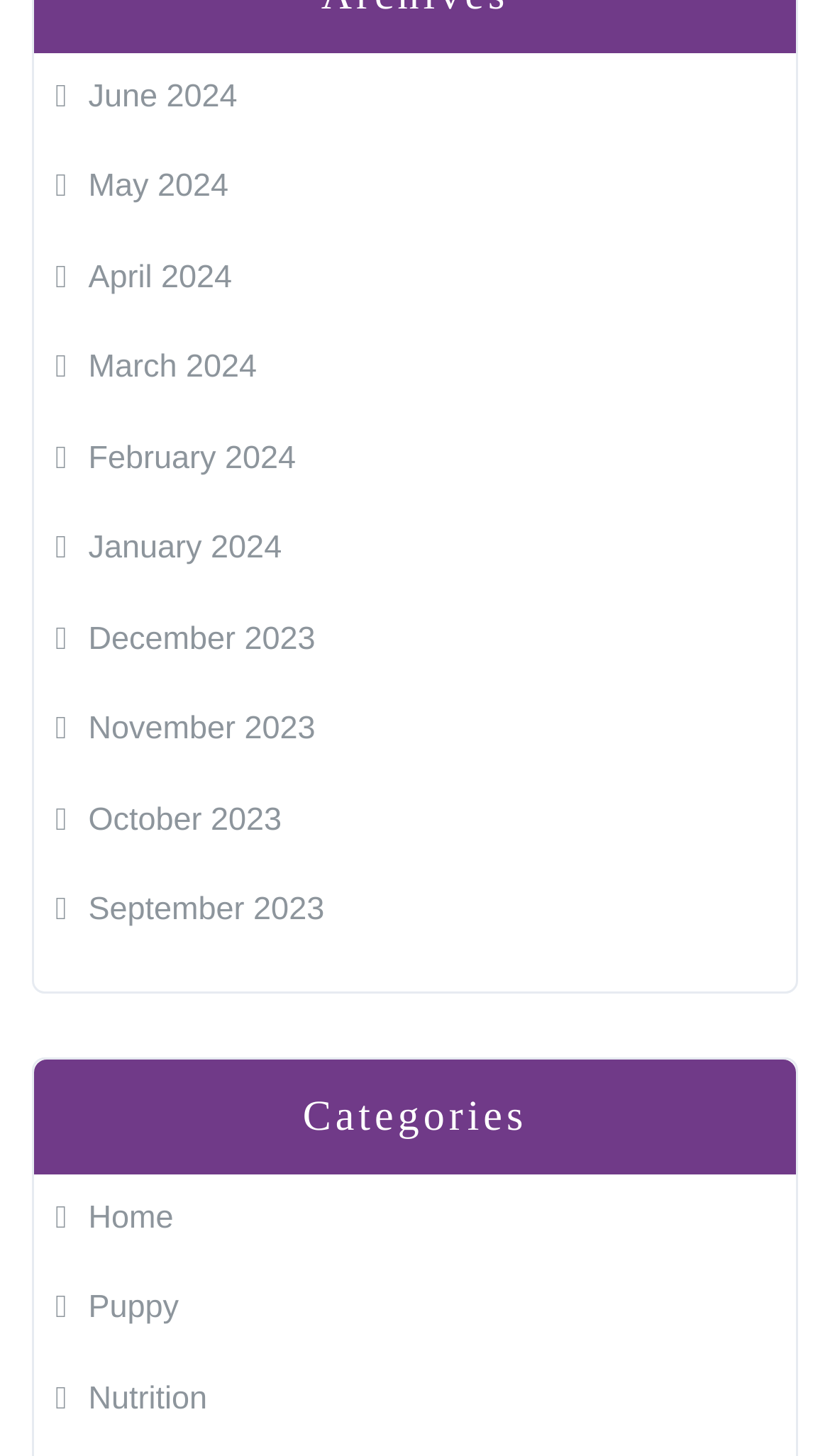Determine the bounding box coordinates of the section I need to click to execute the following instruction: "Go to Home". Provide the coordinates as four float numbers between 0 and 1, i.e., [left, top, right, bottom].

[0.067, 0.824, 0.209, 0.849]